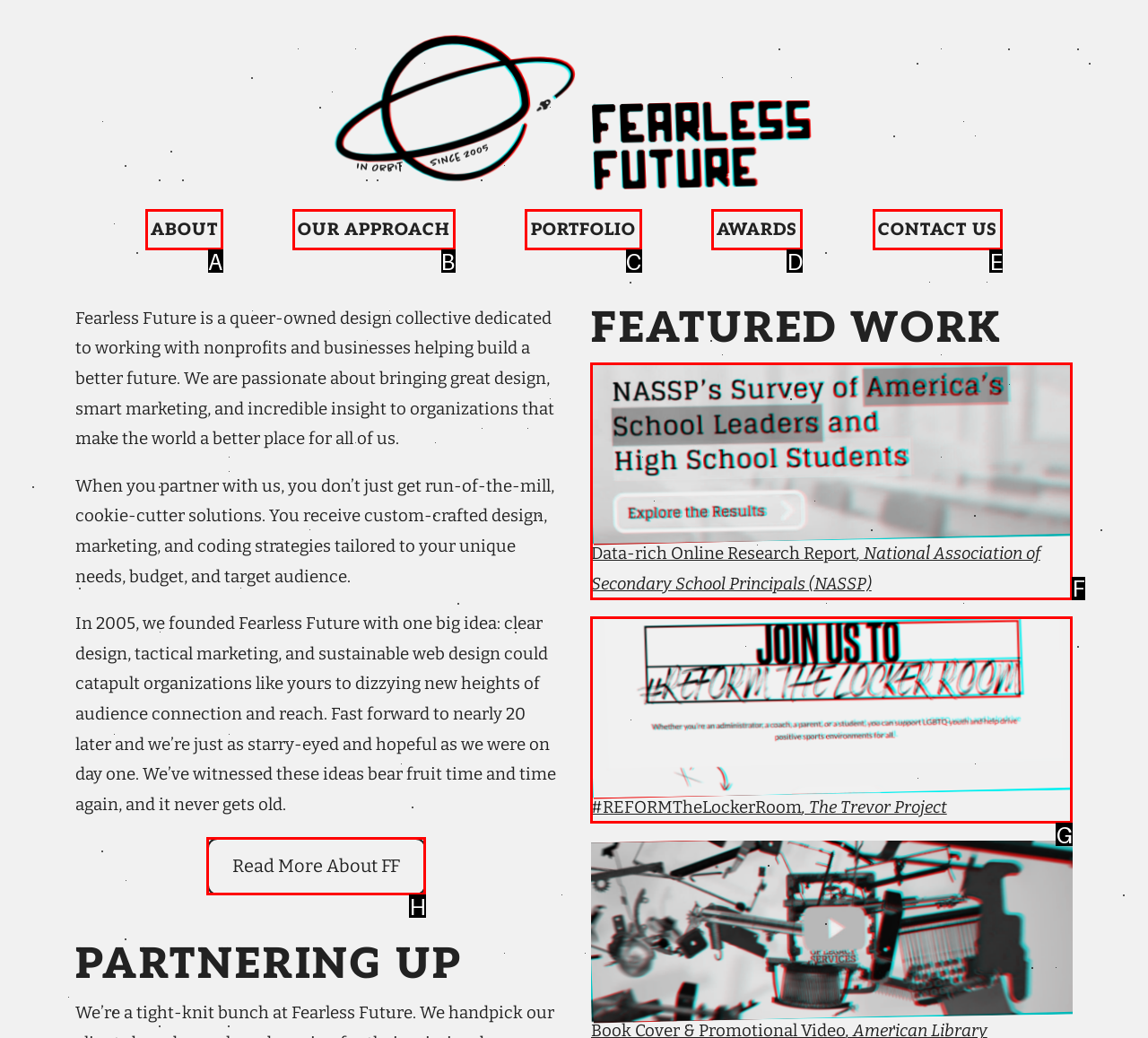Please select the letter of the HTML element that fits the description: Awards. Answer with the option's letter directly.

D